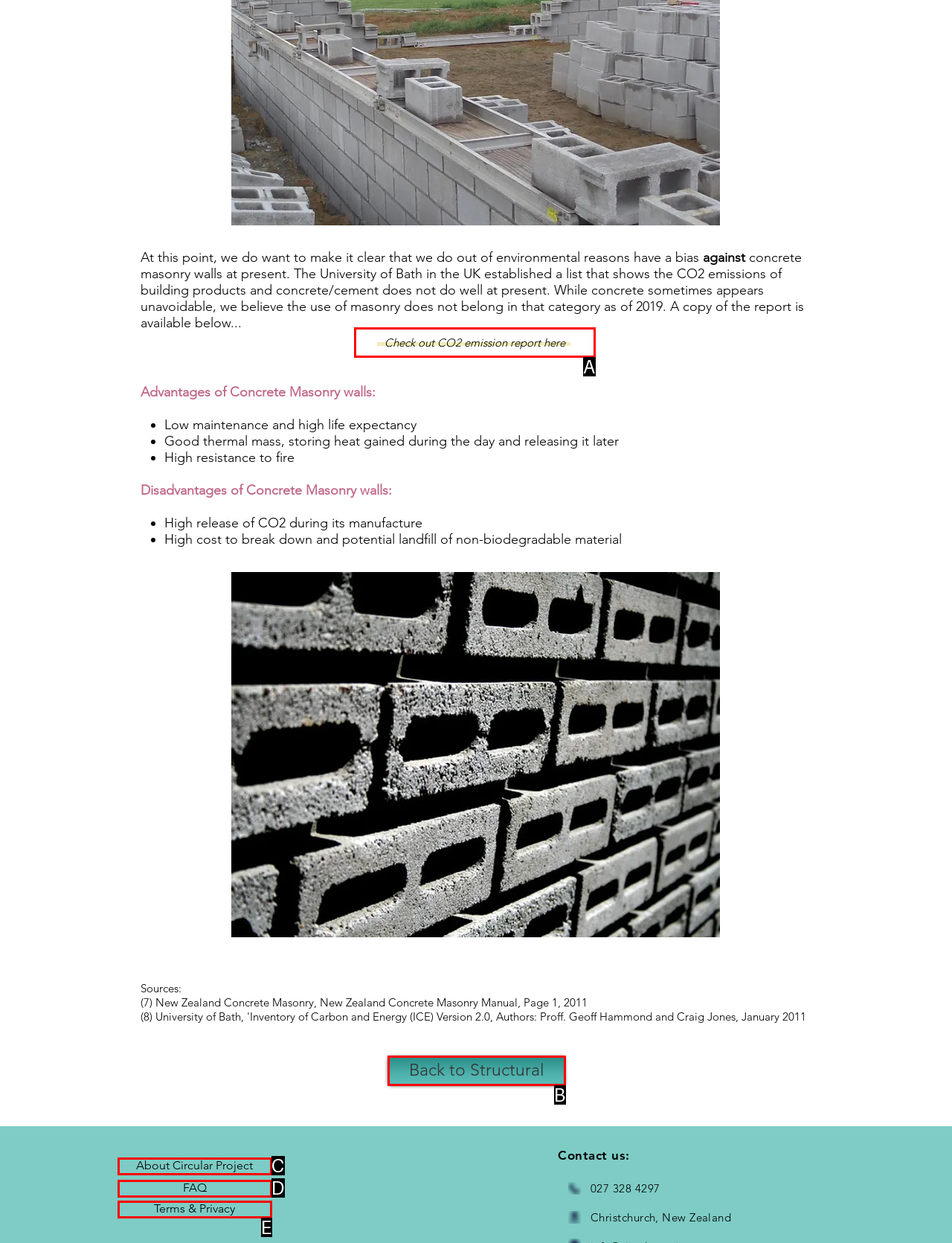Based on the description: FAQ, select the HTML element that best fits. Reply with the letter of the correct choice from the options given.

D